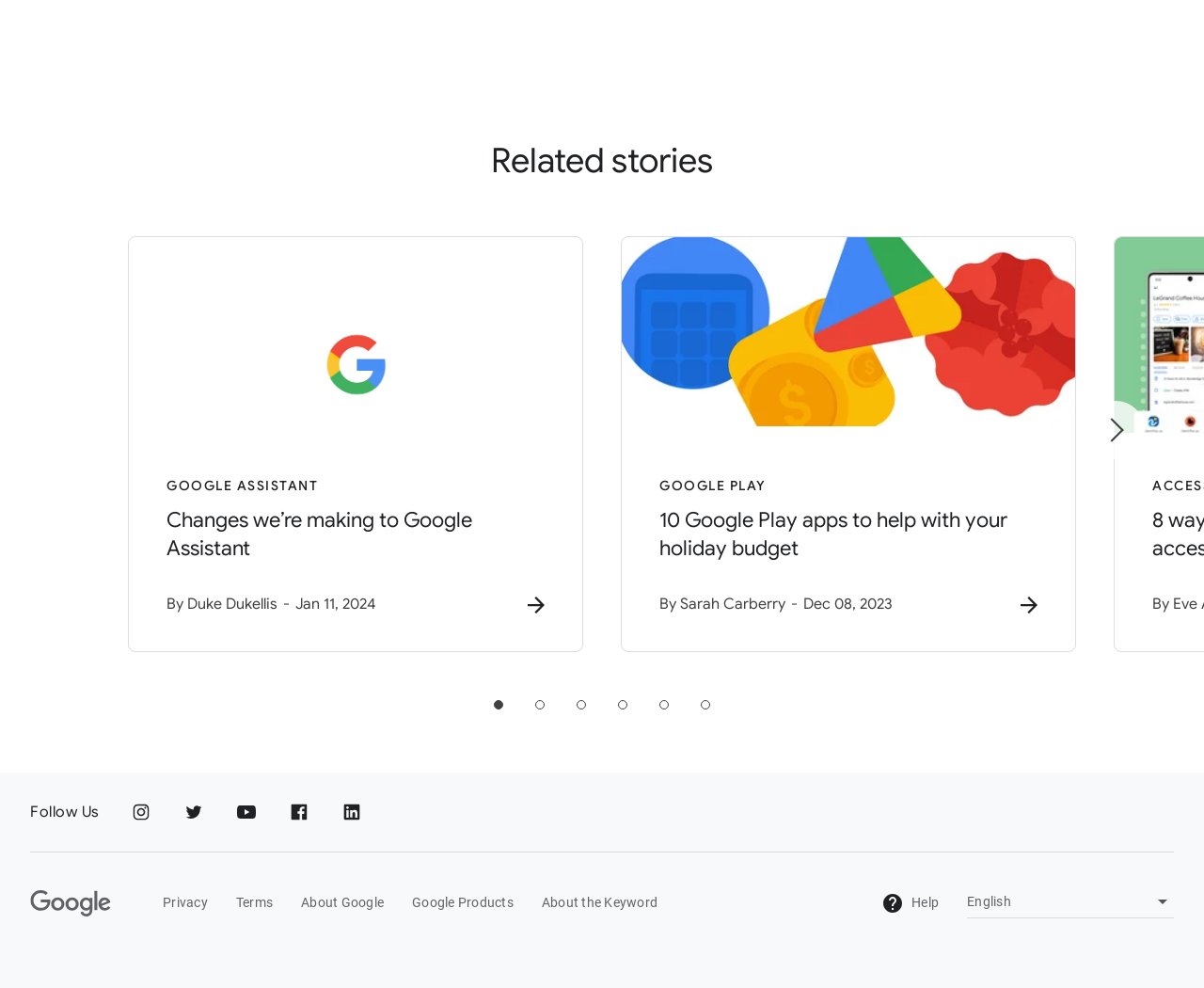Review the image closely and give a comprehensive answer to the question: How many social media links are there in the footer?

I looked at the footer section of the webpage, which is indicated by the 'contentinfo' element. Within the footer, I found a group of links to social media platforms, including Instagram, Twitter, YouTube, Facebook, and LinkedIn. There are 5 social media links in total.